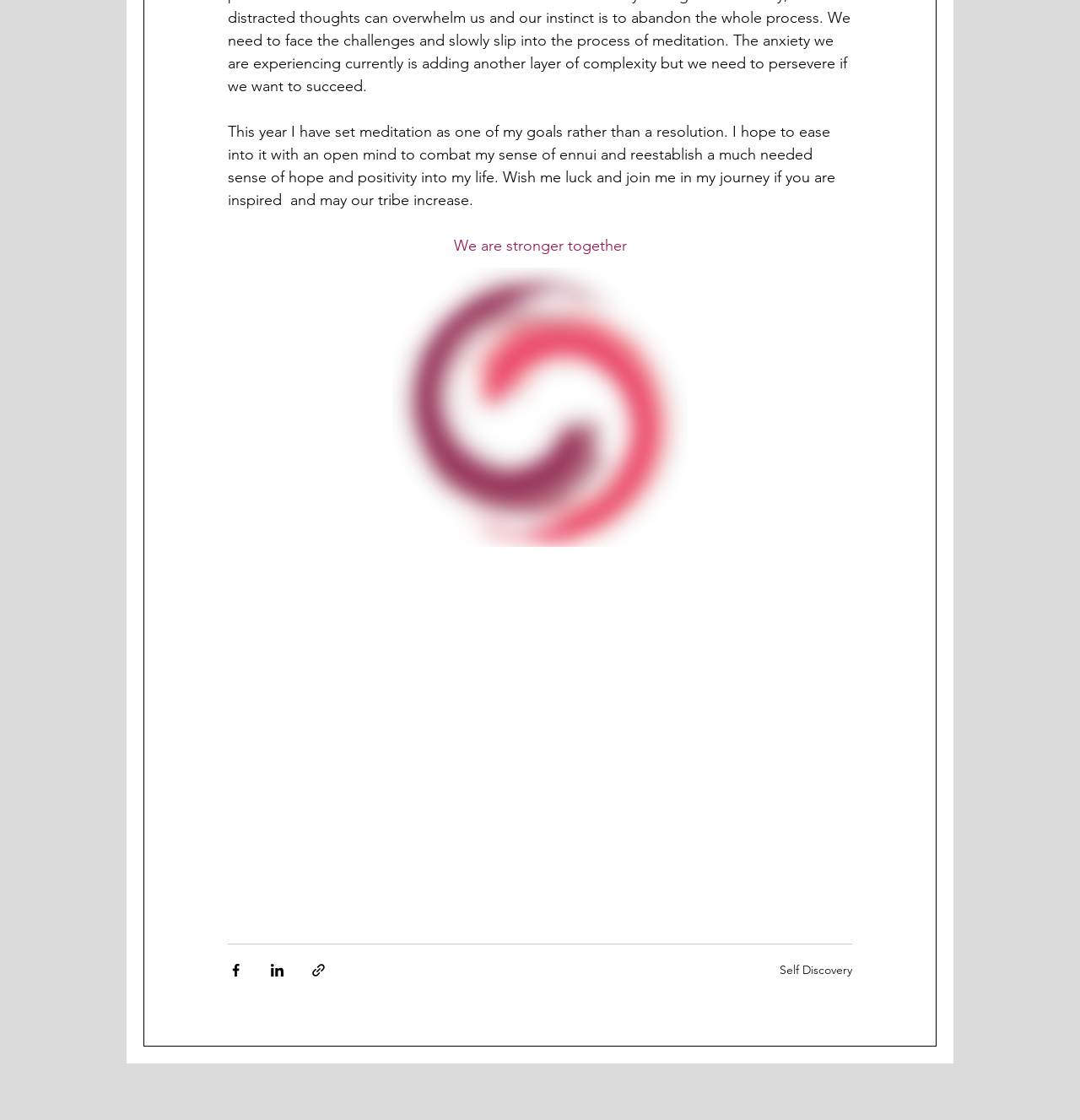What is the theme of the linked article? Based on the screenshot, please respond with a single word or phrase.

Self Discovery